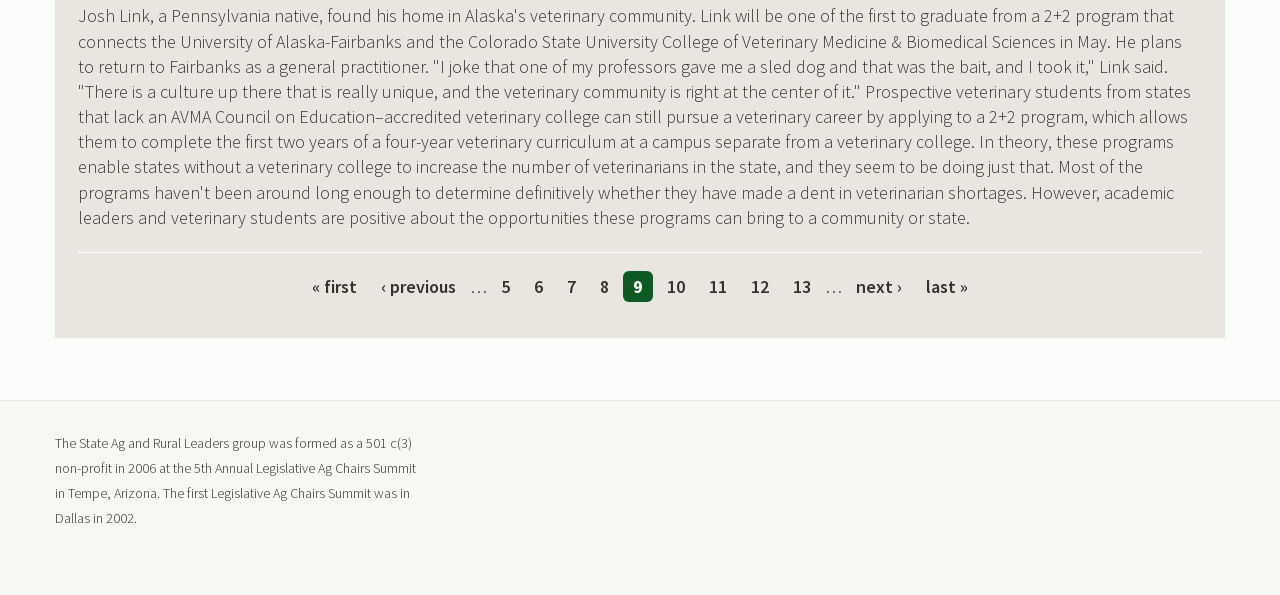Locate the bounding box coordinates of the item that should be clicked to fulfill the instruction: "go to first page".

[0.236, 0.457, 0.287, 0.504]